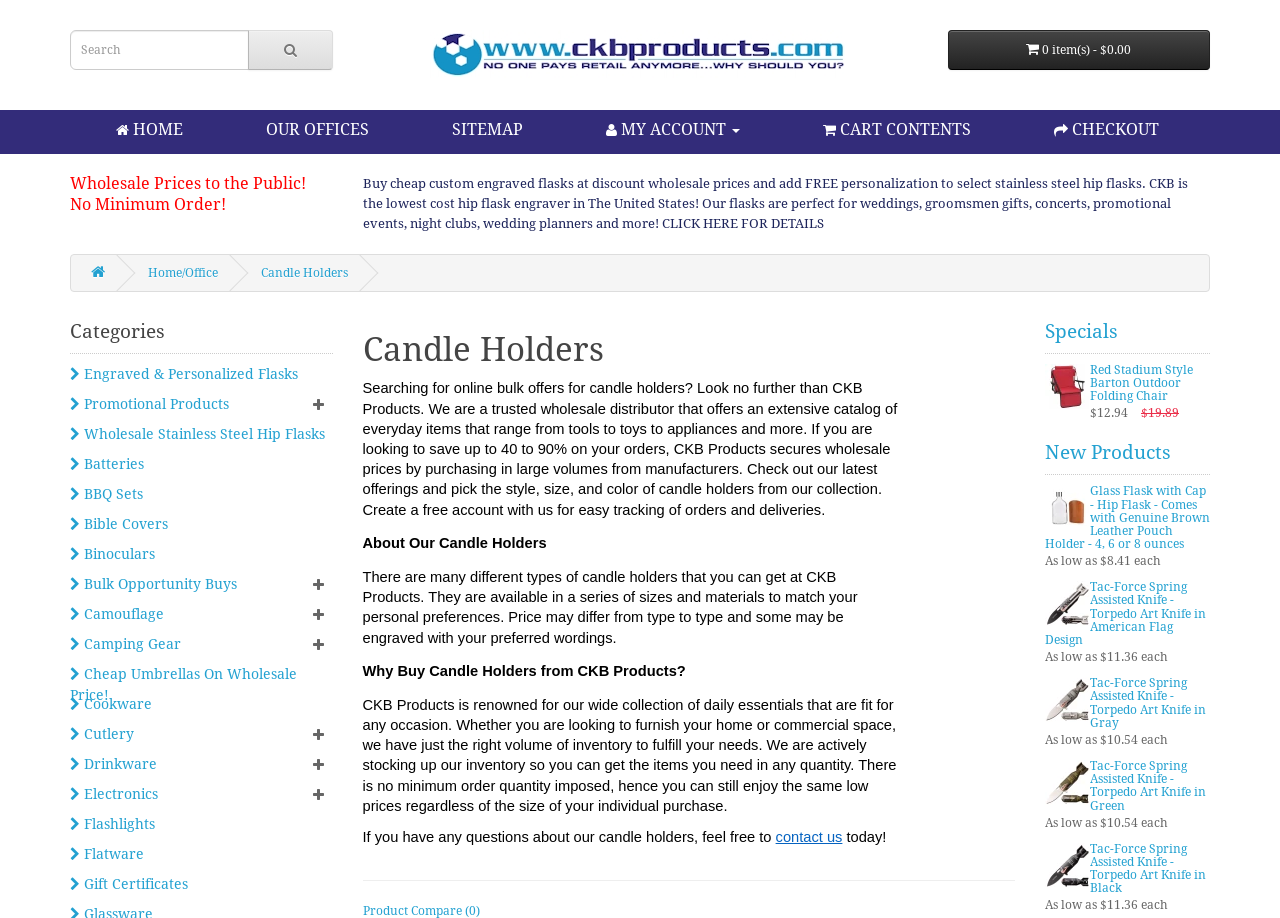With reference to the image, please provide a detailed answer to the following question: What is the company name?

The company name can be found in the top-left corner of the webpage, where it says 'CKB Products Wholesale'.